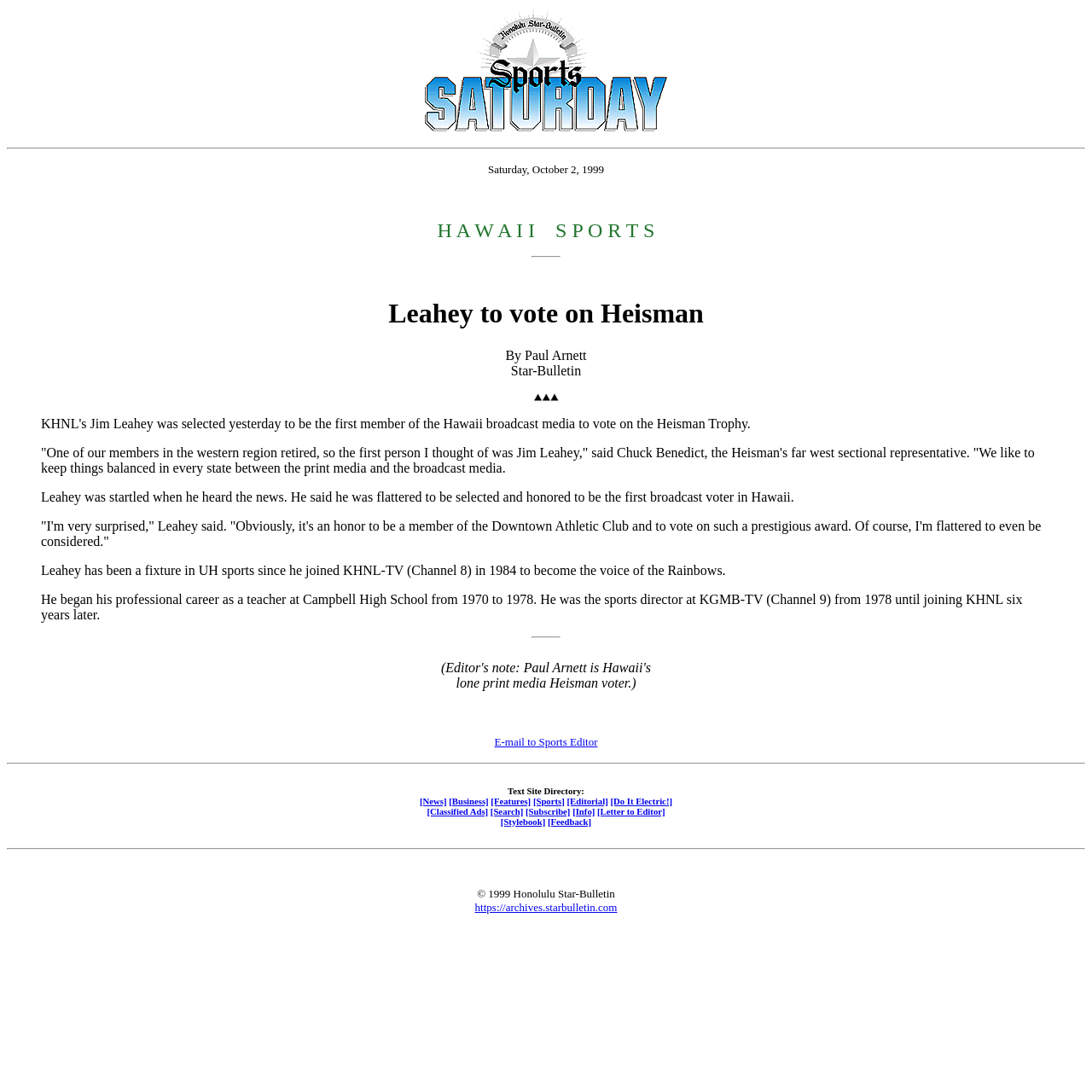Locate the bounding box coordinates of the area where you should click to accomplish the instruction: "Check 'Sports' section".

[0.488, 0.729, 0.517, 0.738]